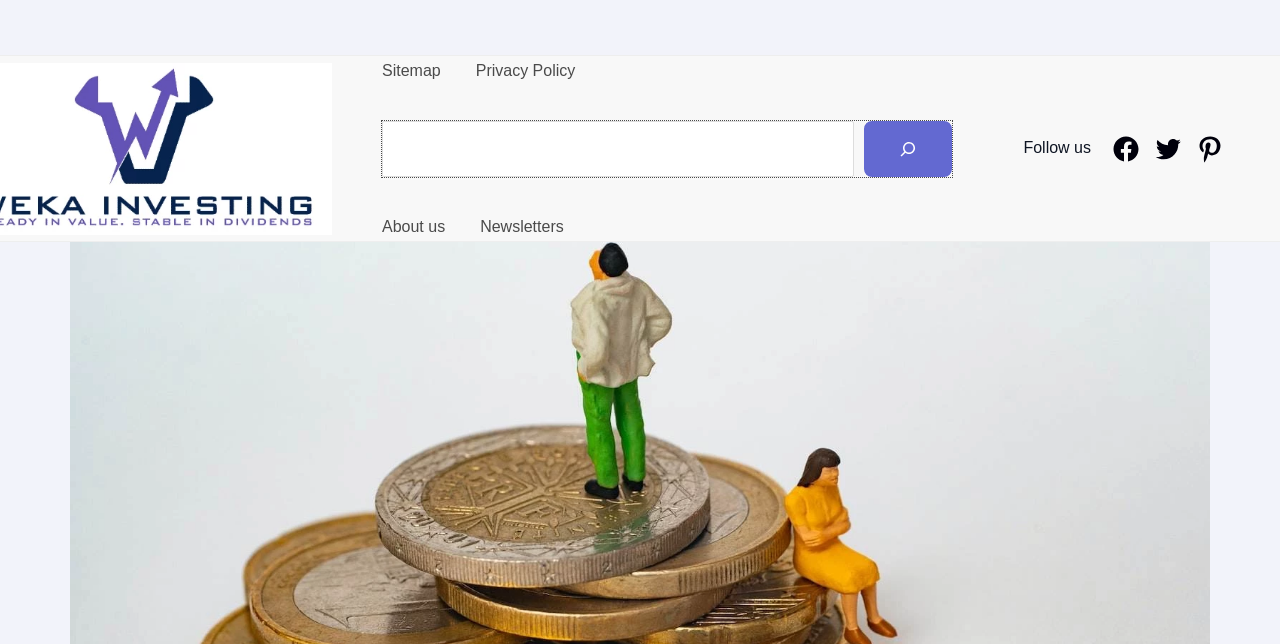What social media platforms can users follow?
Using the image as a reference, answer the question with a short word or phrase.

Facebook, Twitter, Pinterest